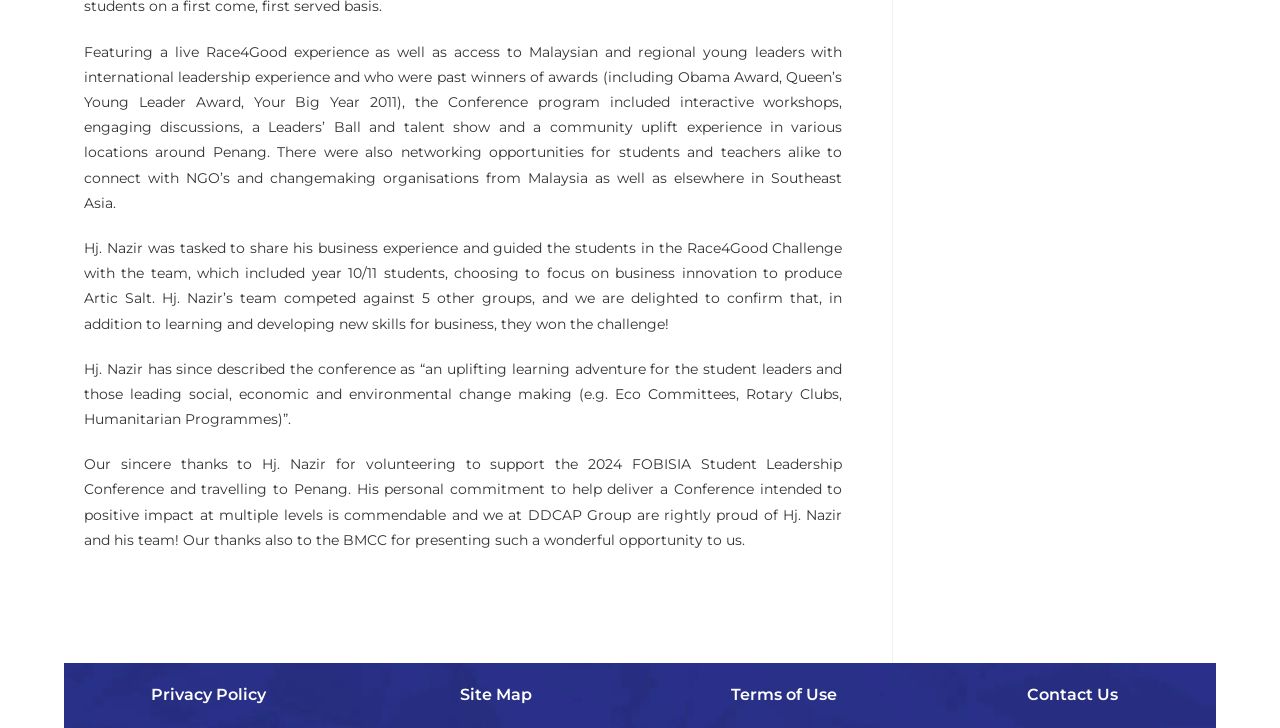Given the description "Terms of Use", provide the bounding box coordinates of the corresponding UI element.

[0.571, 0.941, 0.654, 0.967]